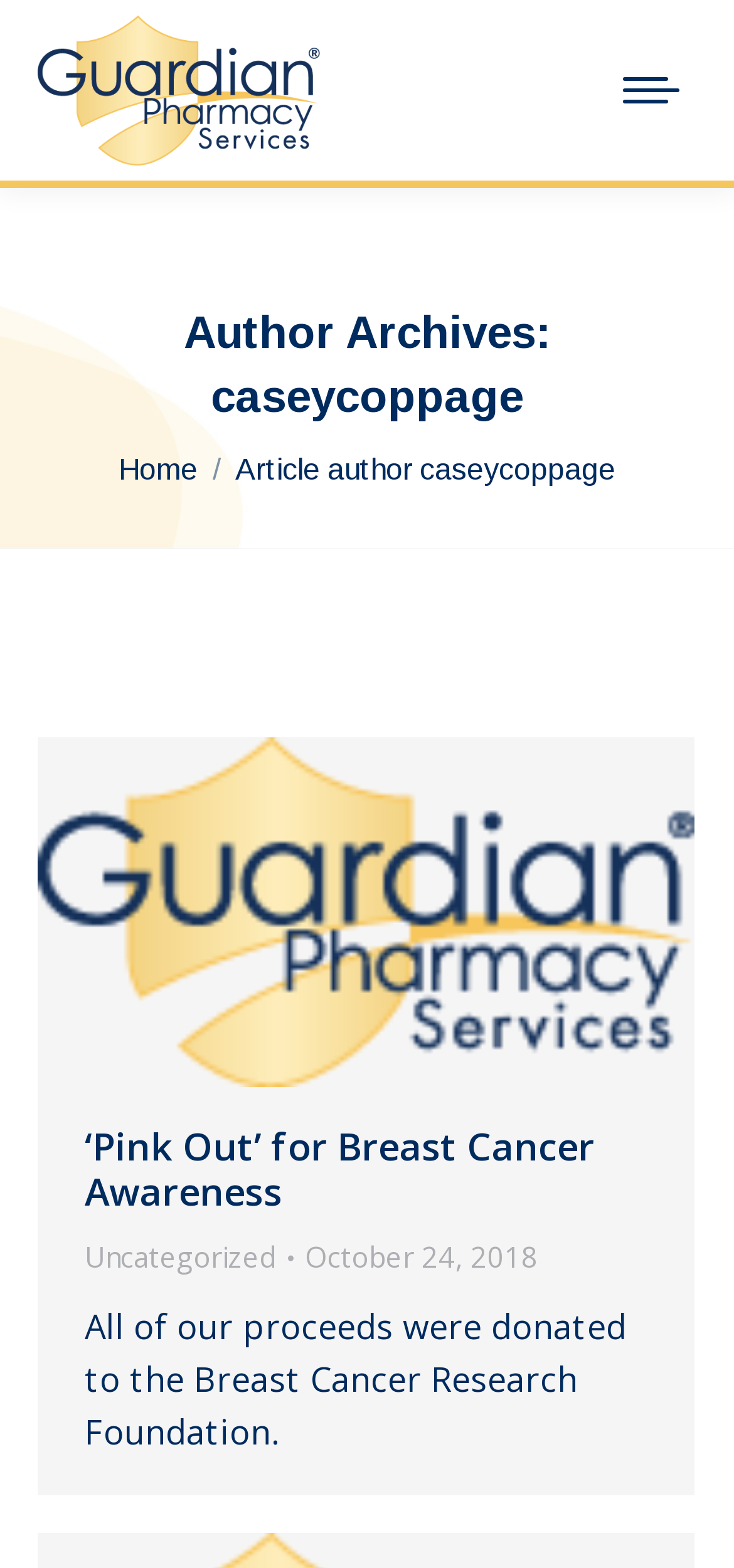When was the article published?
Refer to the image and respond with a one-word or short-phrase answer.

October 24, 2018